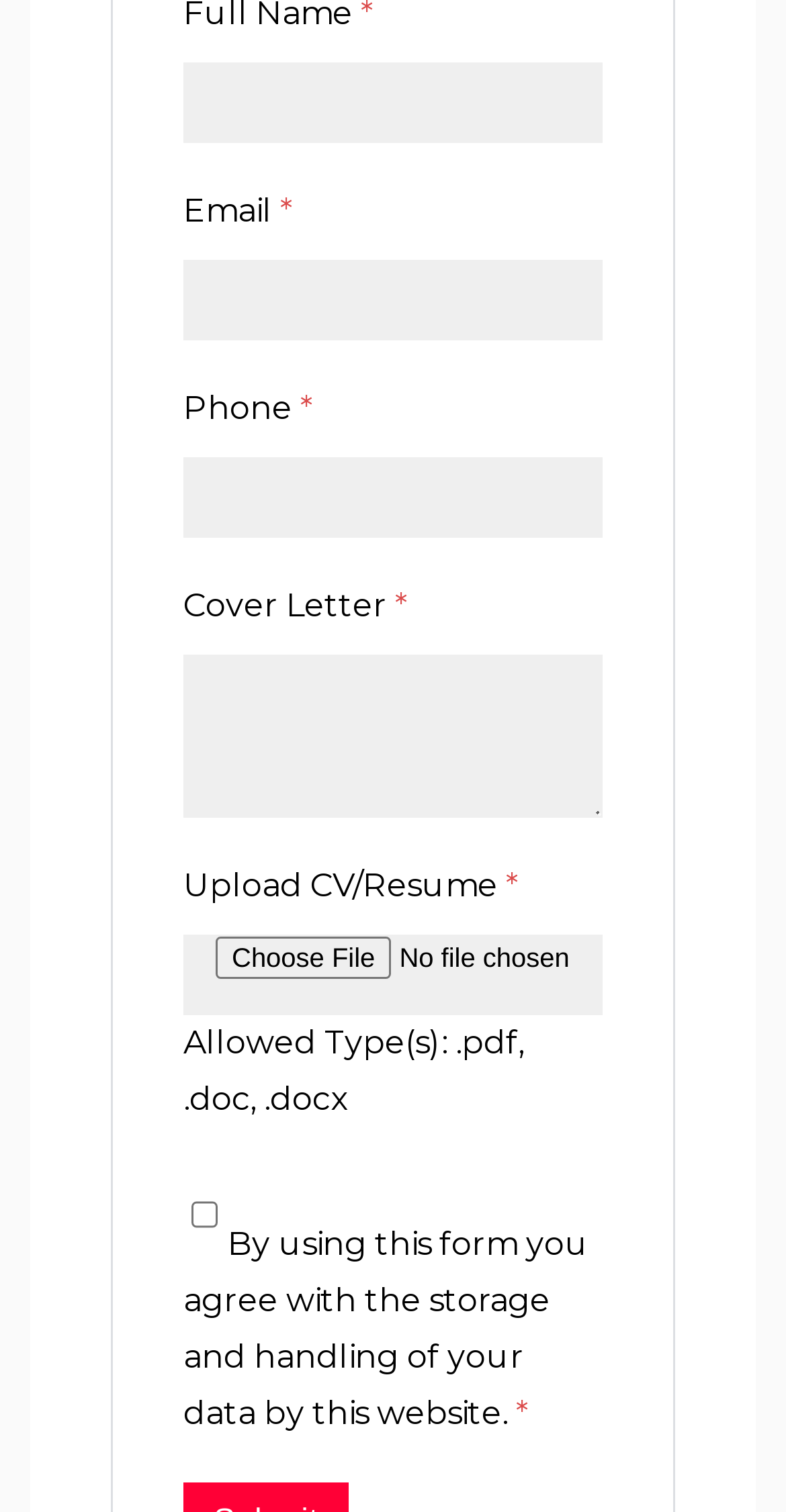Based on the element description parent_node: Email * name="awsm_applicant_email", identify the bounding box coordinates for the UI element. The coordinates should be in the format (top-left x, top-left y, bottom-right x, bottom-right y) and within the 0 to 1 range.

[0.233, 0.172, 0.767, 0.225]